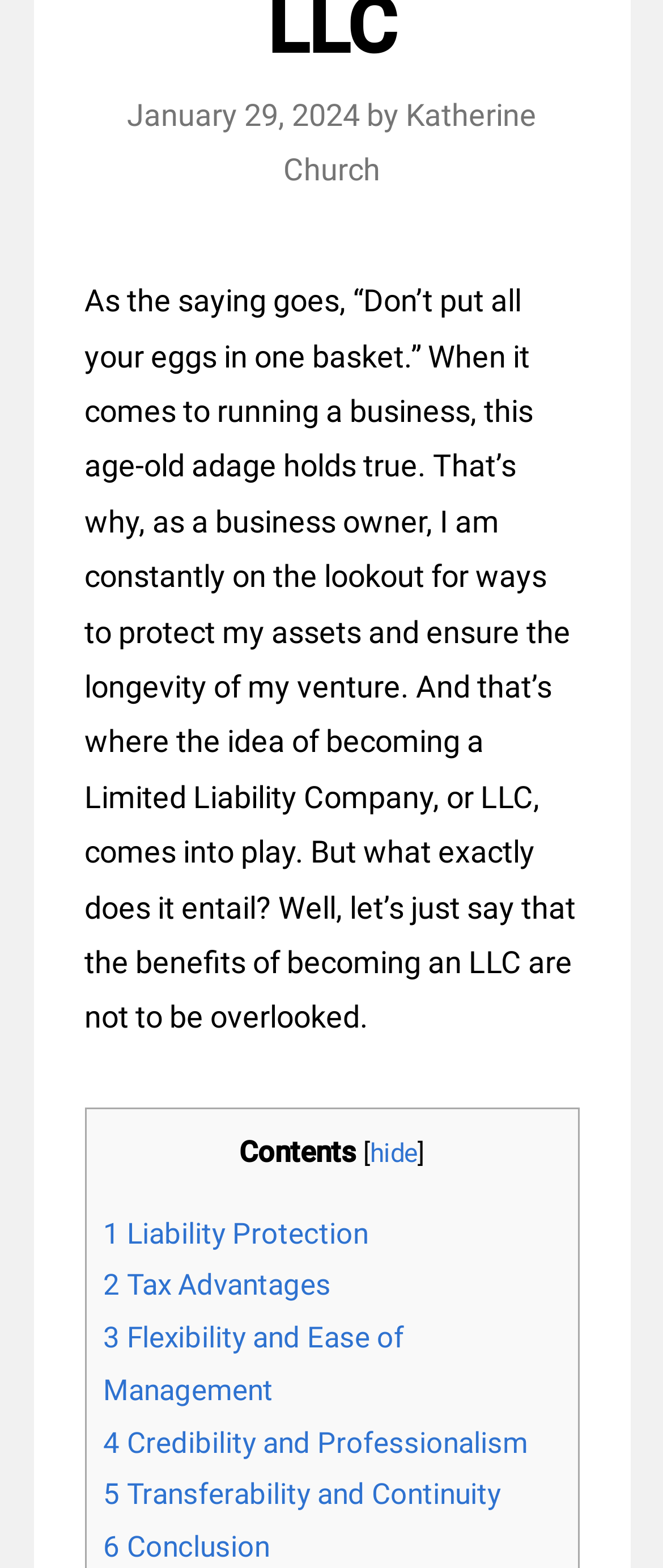How many sections are there in the article?
Refer to the image and provide a detailed answer to the question.

The article has 6 sections, which are listed as links with numbers from 1 to 6, starting from '1 Liability Protection' to '6 Conclusion'.